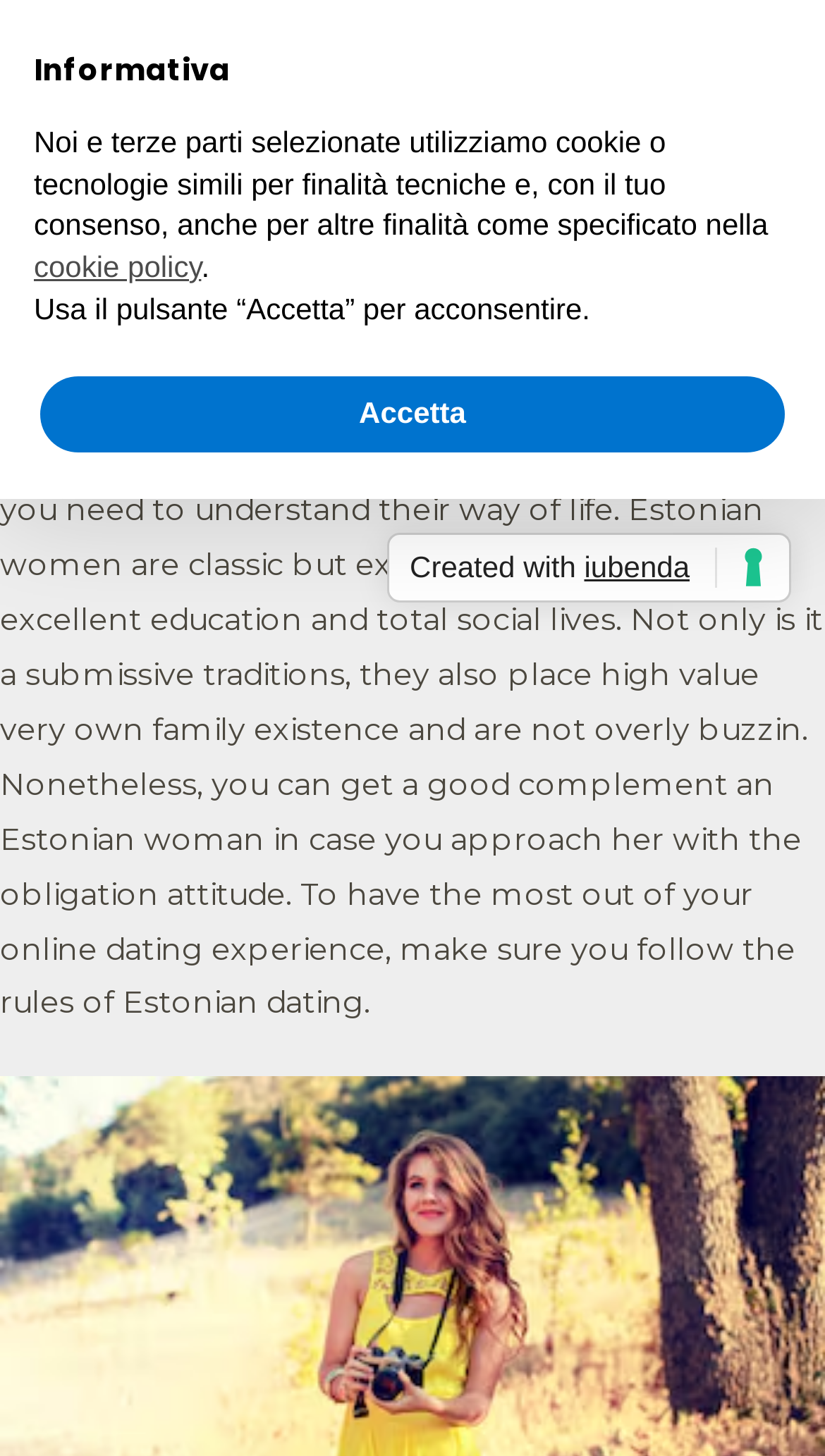Elaborate on the information and visuals displayed on the webpage.

This webpage is about Estonian women internet dating tours and provides guidance on how to get the most out of the experience. At the top left corner, there is a link and an image, both labeled "Cactus – Travel Services". Below this, there is another link with the same label. On the top right corner, there is a button labeled "Menu principale" which, when clicked, reveals a dropdown menu containing several links, including "Non ci sono commenti per Estonian Women Internet dating Tours — How to Get the Most Out of Your Experience", "Senza categoria", "cactus", and "12 Maggio 2022". The latter link contains a time element.

The main content of the webpage is a block of text that provides information about Estonian women, their lifestyle, and how to approach them when dating. The text is divided into several paragraphs and occupies most of the webpage.

At the bottom of the webpage, there is an alert dialog box labeled "Informativa" which contains a heading, several blocks of text, and a link to a cookie policy. The text explains the use of cookies and other technologies for technical and other purposes. There is also a button labeled "Accetta" which, when clicked, accepts the terms. Below this, there is a link labeled "Created with iubenda".